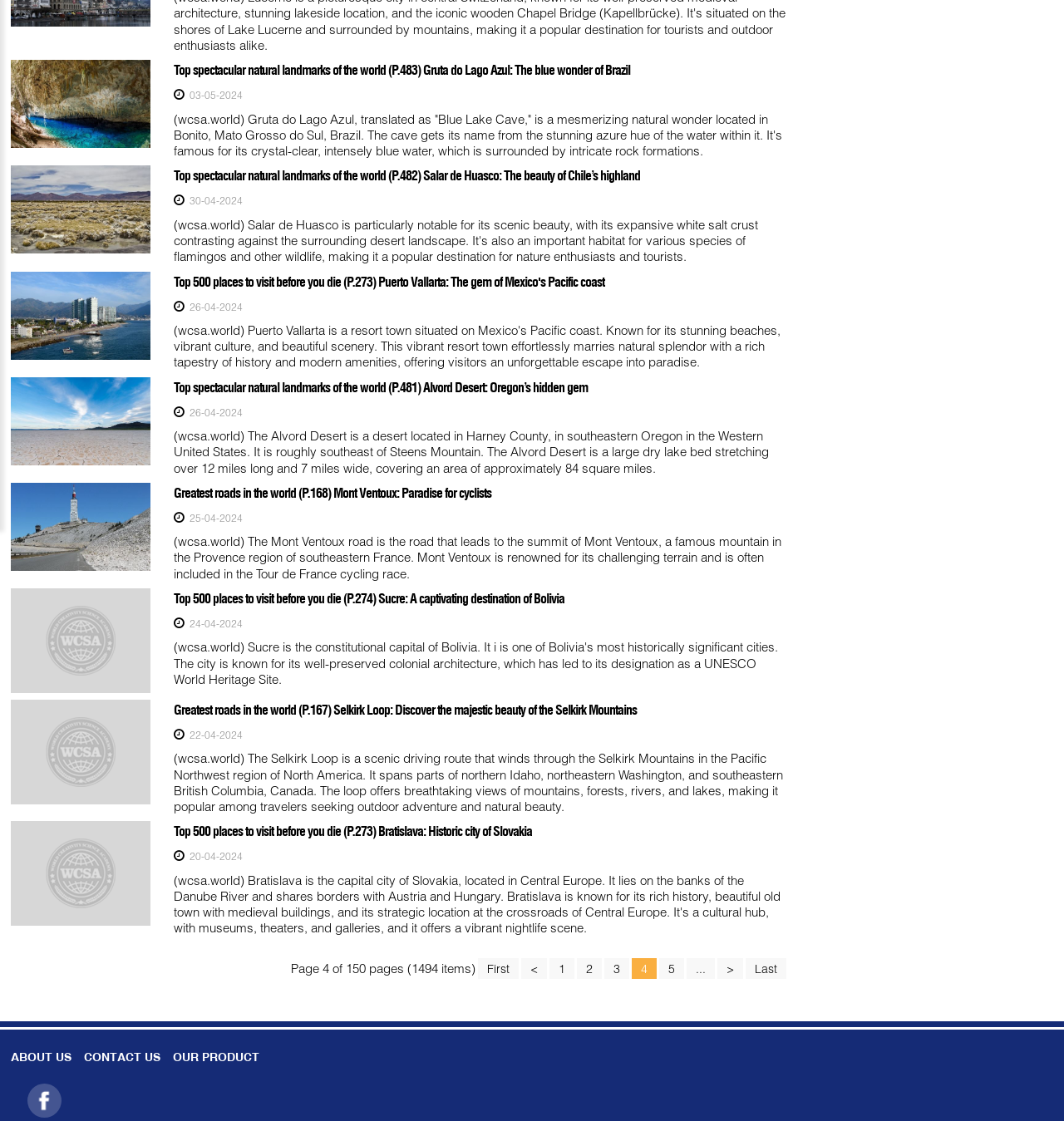From the webpage screenshot, predict the bounding box of the UI element that matches this description: "contact us".

[0.079, 0.939, 0.151, 0.949]